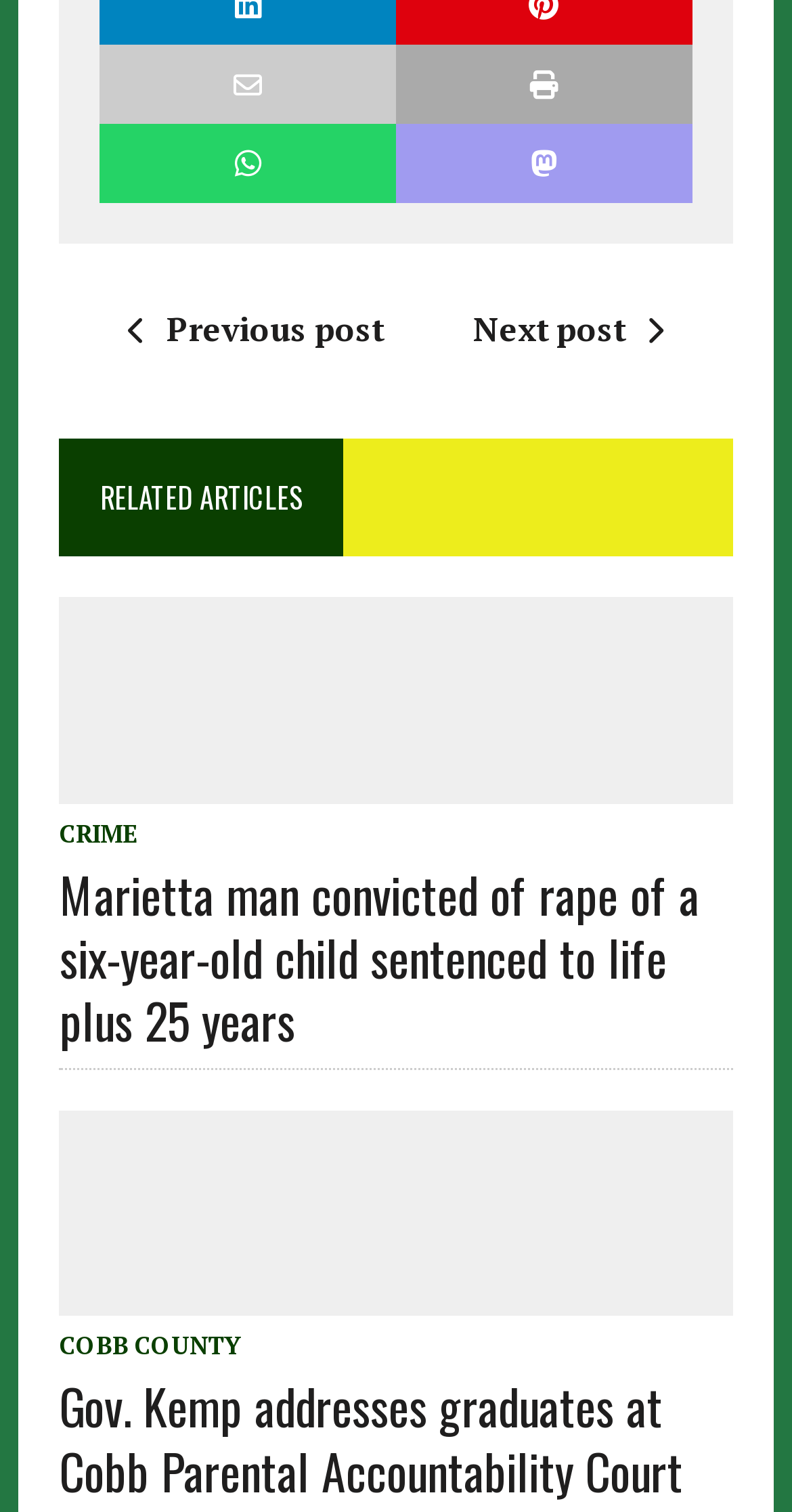Kindly provide the bounding box coordinates of the section you need to click on to fulfill the given instruction: "Click the previous post link".

[0.136, 0.203, 0.485, 0.233]